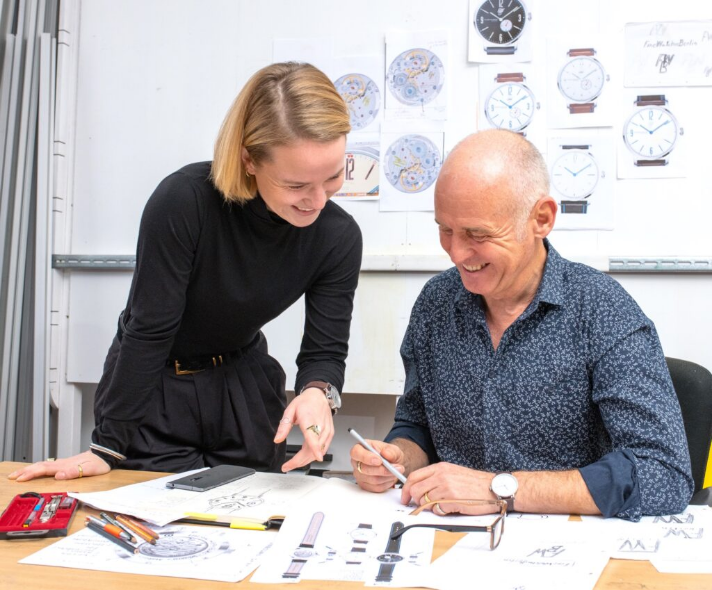Generate an elaborate caption for the given image.

In a creative workspace, two individuals engage in a lively discussion over intricate watch designs and sketches spread across a wooden table. The atmosphere is vibrant; a woman in a sleek black outfit leans in, animatedly pointing at a drawing, her expression friendly and focused. Opposite her, a man with a bald head and a patterned blue shirt laughs, holding a design tool in his hand, clearly immersed in the collaboration. Behind them, detailed watch illustrations decorate the wall, hinting at the meticulous craftsmanship involved in their project. This scene captures the essence of teamwork and innovation in the watchmaking industry.